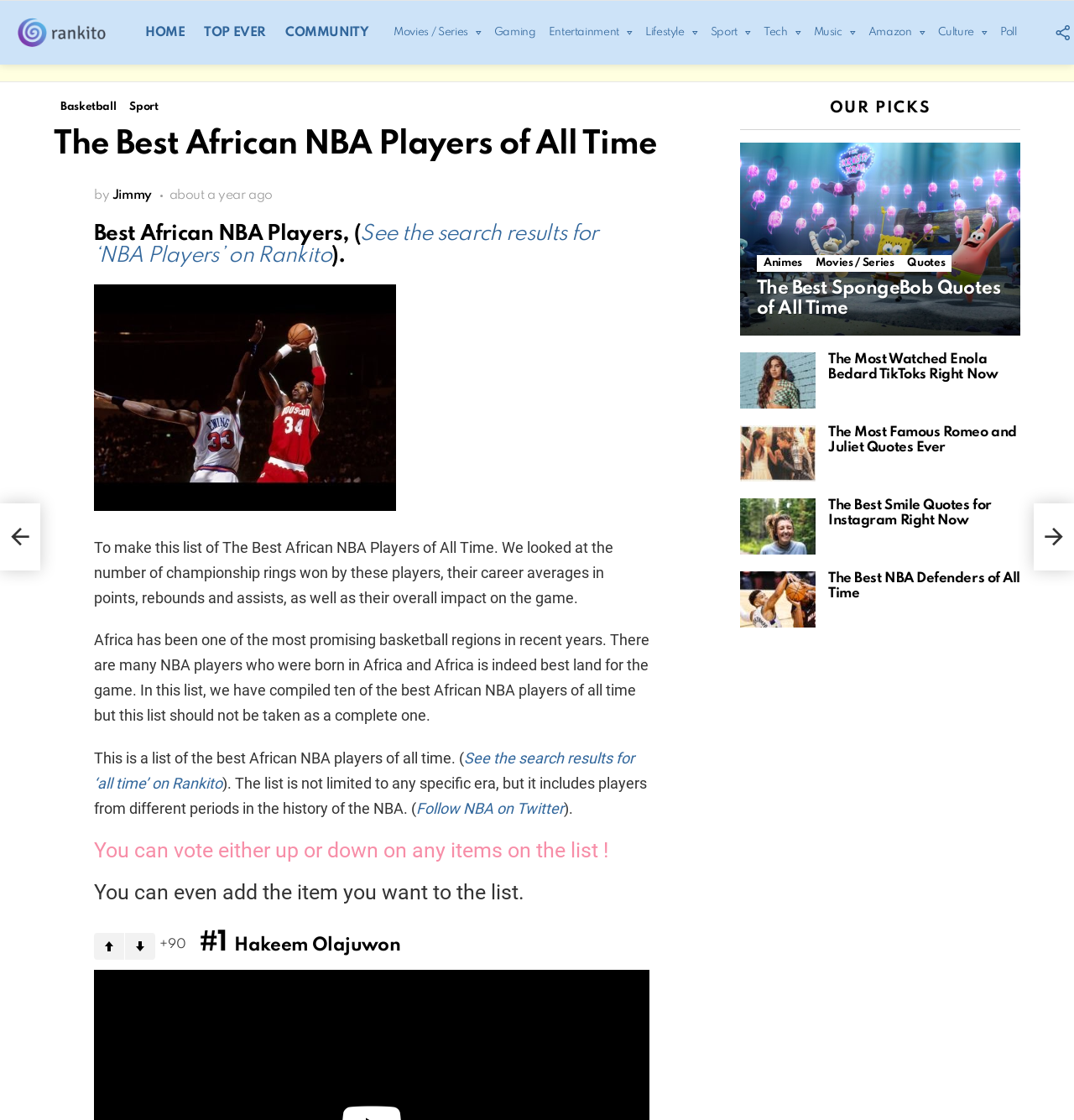Illustrate the webpage's structure and main components comprehensively.

The webpage is about the best African NBA players of all time. At the top, there is a header section with a logo "Rankito" on the left and a navigation menu on the right, consisting of 12 links, including "HOME", "TOP EVER", "COMMUNITY", and others. Below the header, there is a section with a heading "The Best African NBA Players of All Time" and a subheading that explains the criteria used to create the list. 

To the left of the heading, there is a link "Basketball" and another link "Sport" above it. On the right side of the heading, there is a link "by Jimmy" and a timestamp "May 25, 2023, 9:47 am" with a note "about a year ago". 

Below the heading, there is an image related to the best African NBA players, followed by a paragraph of text that explains the methodology used to create the list. The text is divided into three sections, with the first section explaining the criteria, the second section discussing the growth of basketball in Africa, and the third section introducing the list.

The list of the best African NBA players is presented in a numbered format, with the first player, Hakeem Olajuwon, listed at the top. Each player's entry includes a heading with their name and ranking, followed by a section with links to vote up or down and add items to the list.

On the right side of the webpage, there is a complementary section with a heading "OUR PICKS" and three article previews, each with an image, a heading, and a link to a related article. The articles are about the best SpongeBob quotes, Enola Bedard's TikToks, and Romeo and Juliet quotes.